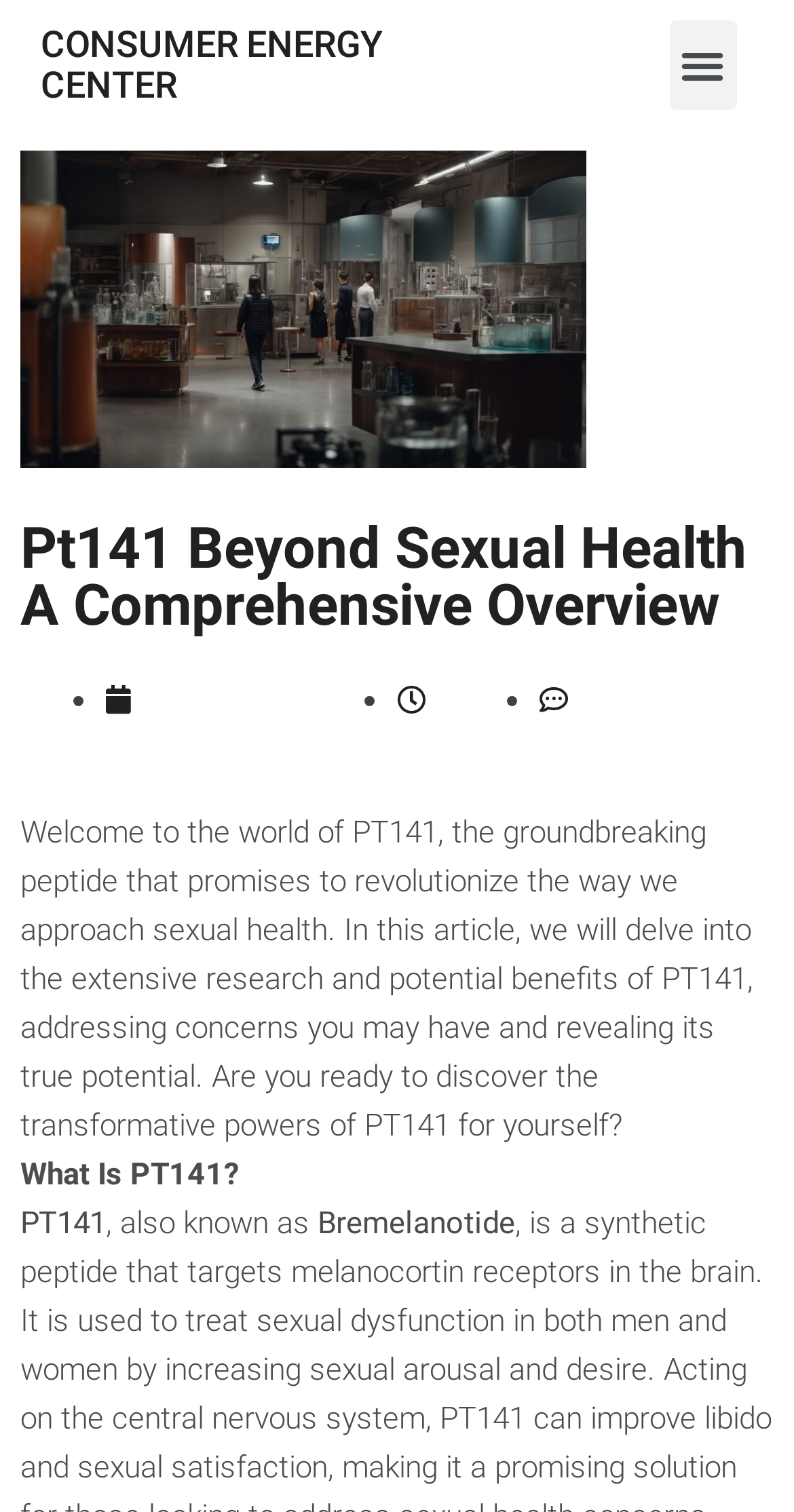Detail the various sections and features of the webpage.

The webpage is about PT141, a peptide related to sexual health, and is part of the Consumer Energy Center. At the top left, there is a heading "CONSUMER ENERGY CENTER" with a link to the center's main page. Below it, there is a larger heading "Pt141 Beyond Sexual Health A Comprehensive Overview" with a link to the current article.

On the left side, there is a list of metadata, including a bullet point with the date "December 23, 2023", another bullet point with the time "5:27 am", and a third bullet point with the text "No Comments". 

The main content of the webpage starts with a paragraph of text that introduces PT141 and its potential benefits, followed by a heading "What Is PT141?" and a brief description of PT141, also known as Bremelanotide. The text is arranged in a single column, with headings and paragraphs clearly separated.